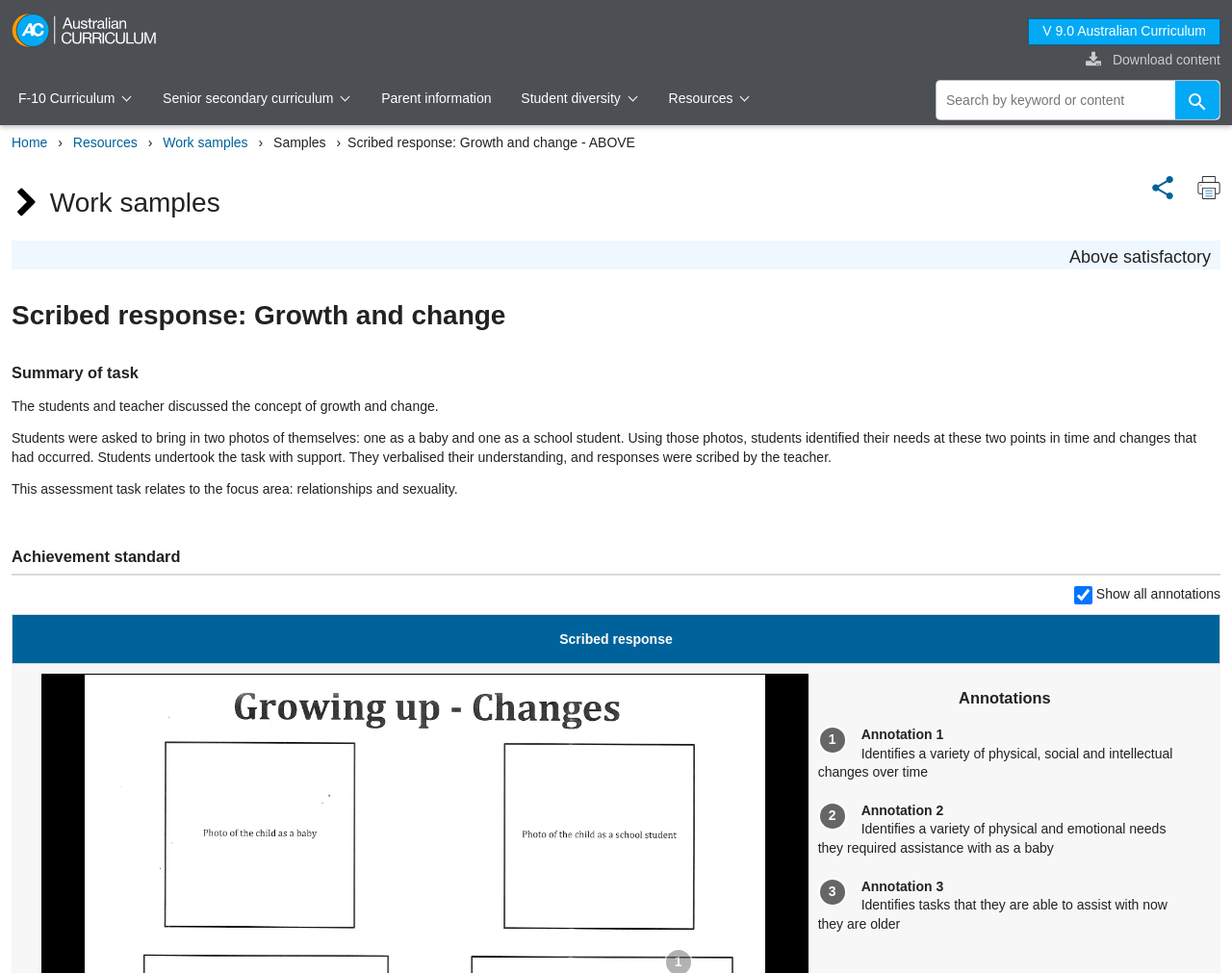What is the name of the curriculum?
Utilize the information in the image to give a detailed answer to the question.

The name of the curriculum can be found in the top-left corner of the webpage, where it is written as 'Australian Curriculum' next to the image of the Australian Curriculum logo.